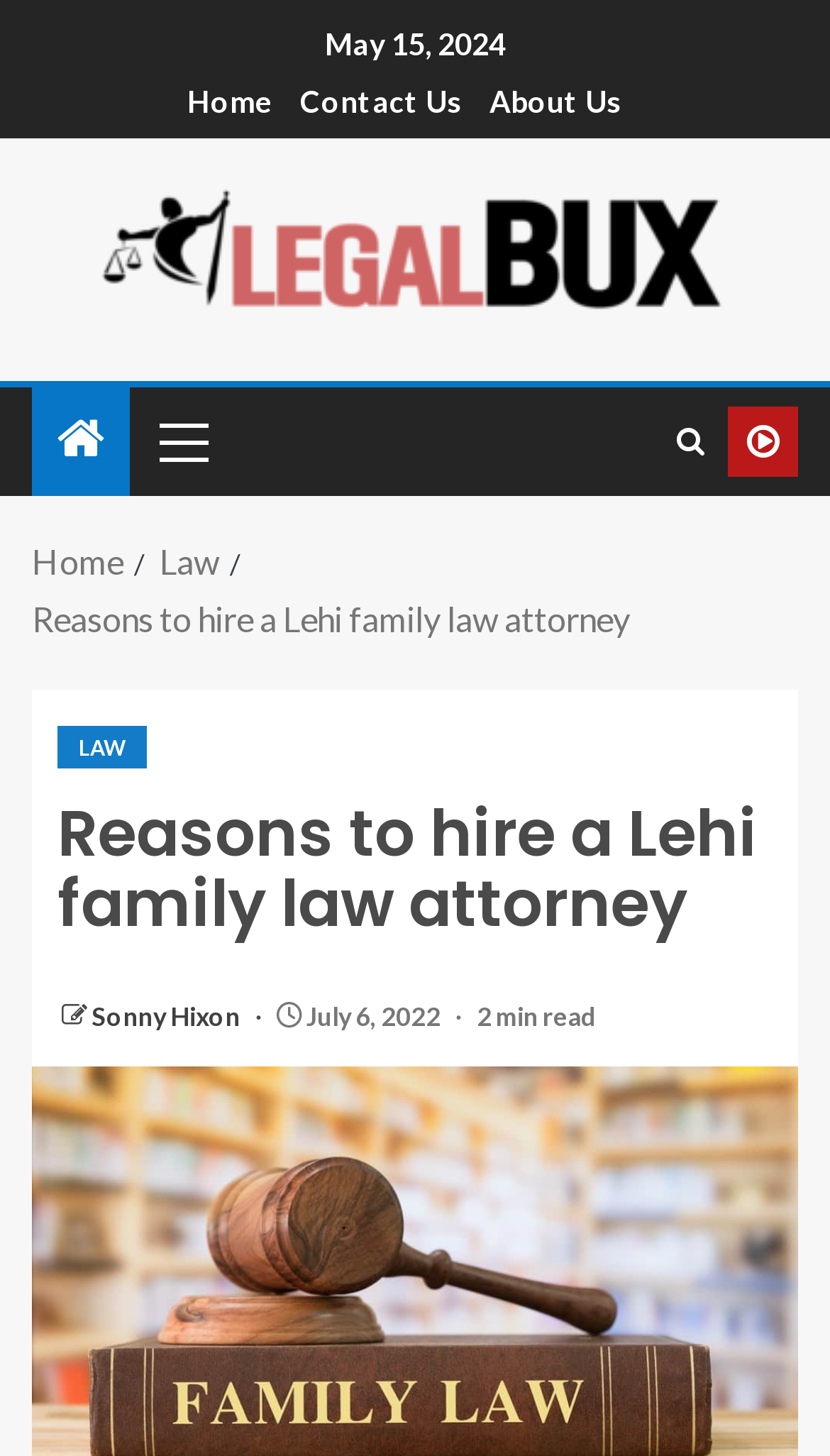Please determine the bounding box coordinates of the section I need to click to accomplish this instruction: "visit law page".

[0.192, 0.371, 0.264, 0.399]